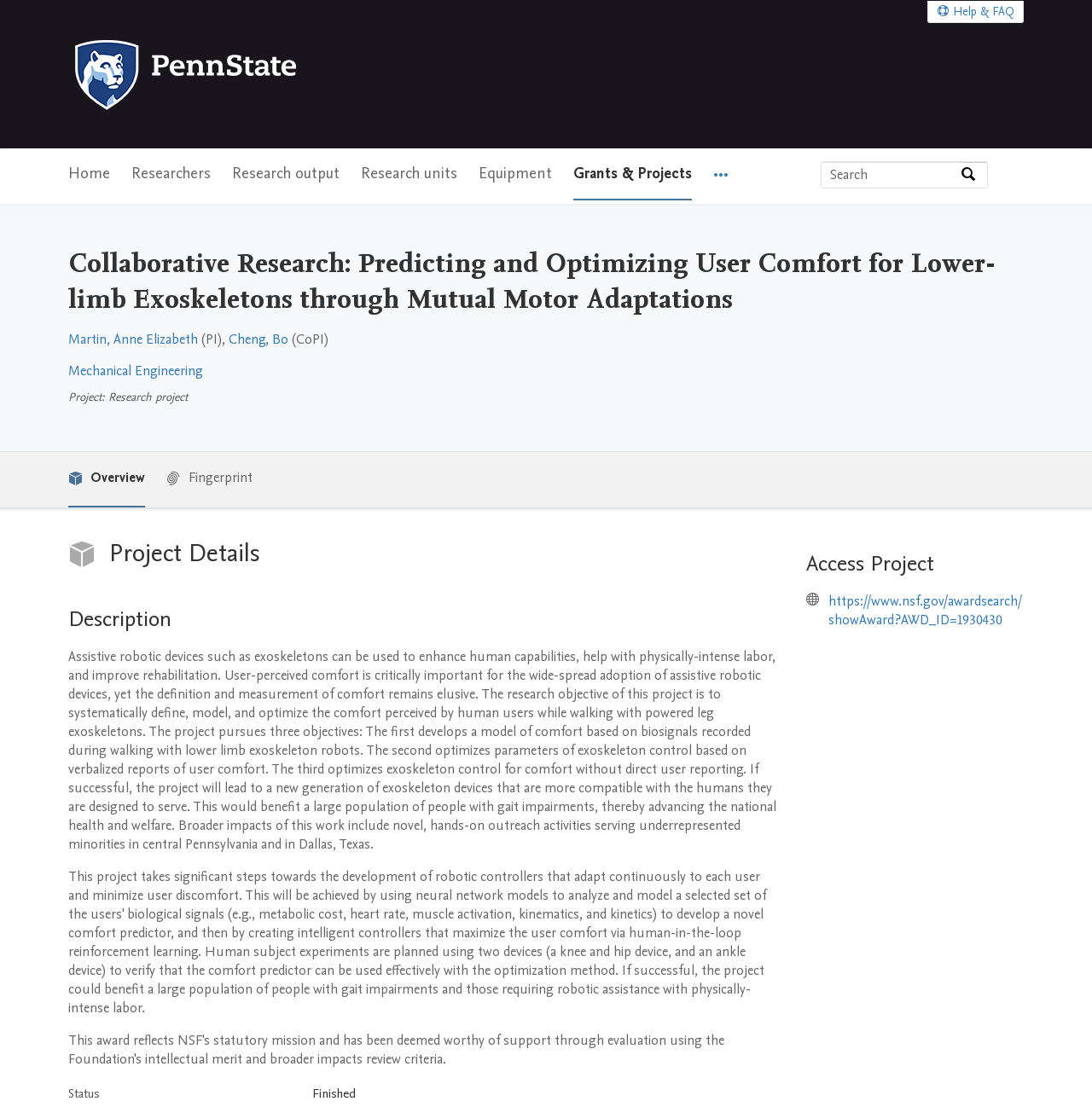Indicate the bounding box coordinates of the element that needs to be clicked to satisfy the following instruction: "Go to Penn State Home". The coordinates should be four float numbers between 0 and 1, i.e., [left, top, right, bottom].

[0.062, 0.015, 0.412, 0.119]